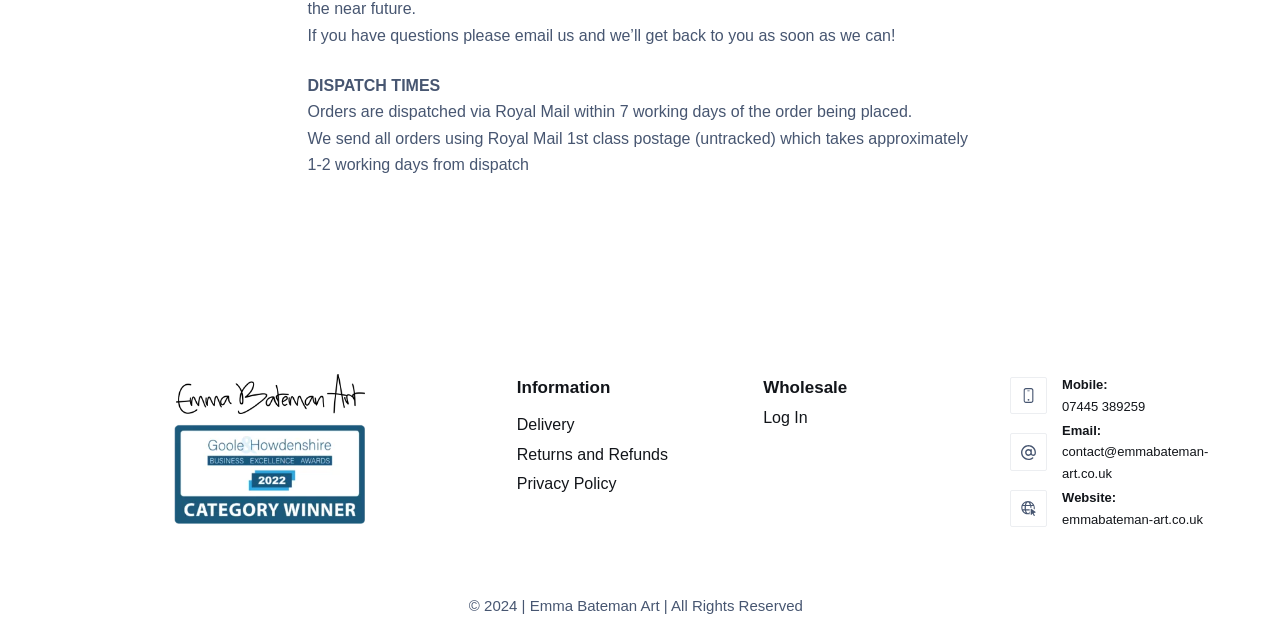Given the description of a UI element: "Returns and Refunds", identify the bounding box coordinates of the matching element in the webpage screenshot.

[0.404, 0.696, 0.522, 0.723]